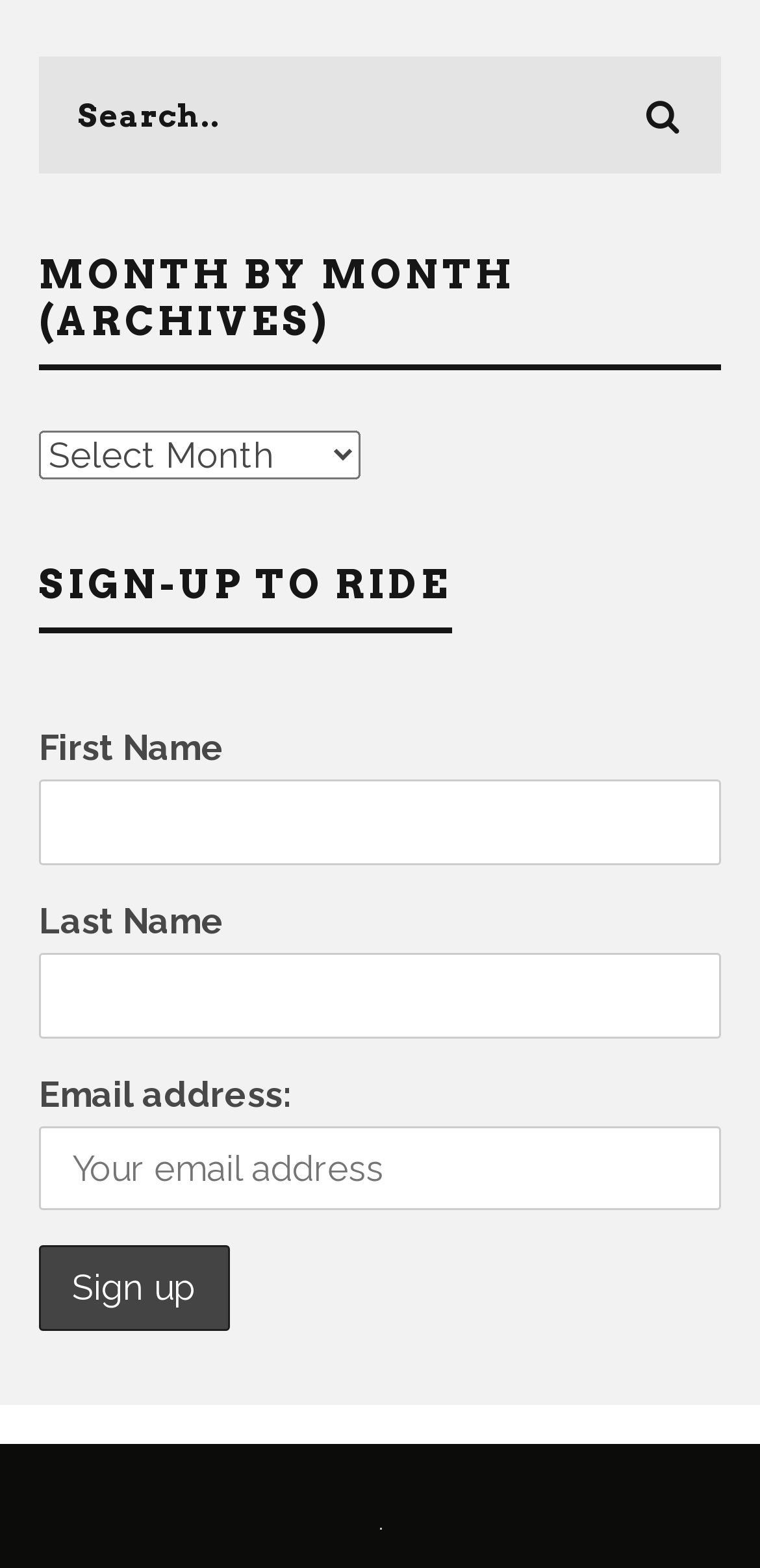Please determine the bounding box coordinates for the UI element described here. Use the format (top-left x, top-left y, bottom-right x, bottom-right y) with values bounded between 0 and 1: About Us

[0.418, 0.724, 0.633, 0.738]